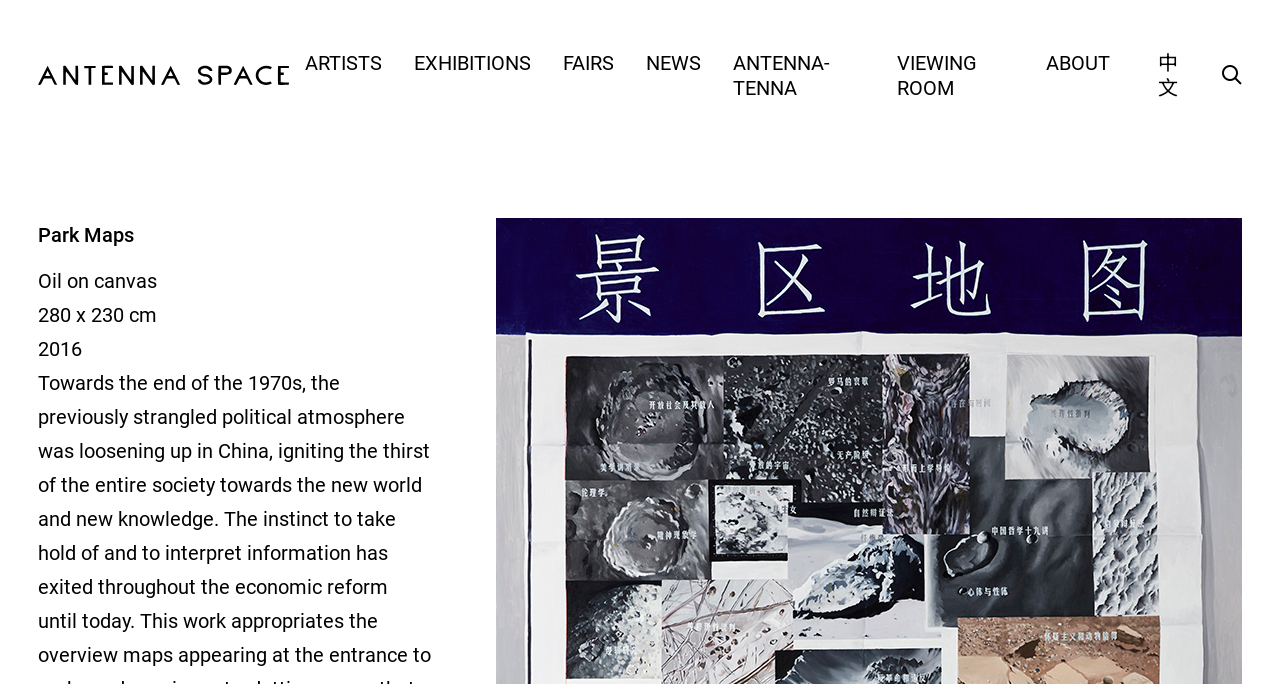Find the bounding box coordinates of the clickable region needed to perform the following instruction: "click ARTISTS". The coordinates should be provided as four float numbers between 0 and 1, i.e., [left, top, right, bottom].

[0.238, 0.075, 0.298, 0.111]